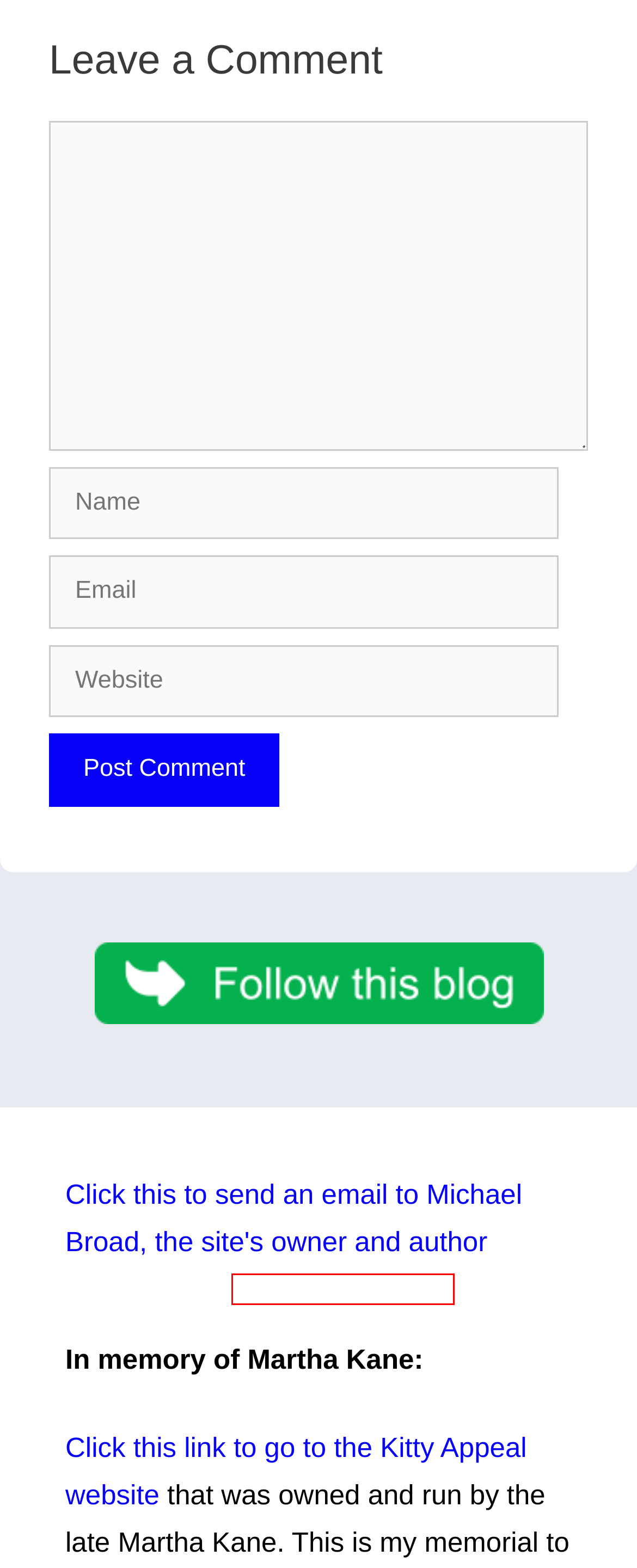Observe the provided screenshot of a webpage that has a red rectangle bounding box. Determine the webpage description that best matches the new webpage after clicking the element inside the red bounding box. Here are the candidates:
A. Cat Breeds – Michael Broad
B. Animal Shelters in NJ – Michael Broad
C. Scottish Fold – Michael Broad
D. Michael Broad – A Michael Broad Blog
E. genetic mutation cat – Michael Broad
F. Homemade Cat Shelter – Michael Broad
G. cat breeding – Michael Broad
H. Hybrid Cats – Michael Broad

E